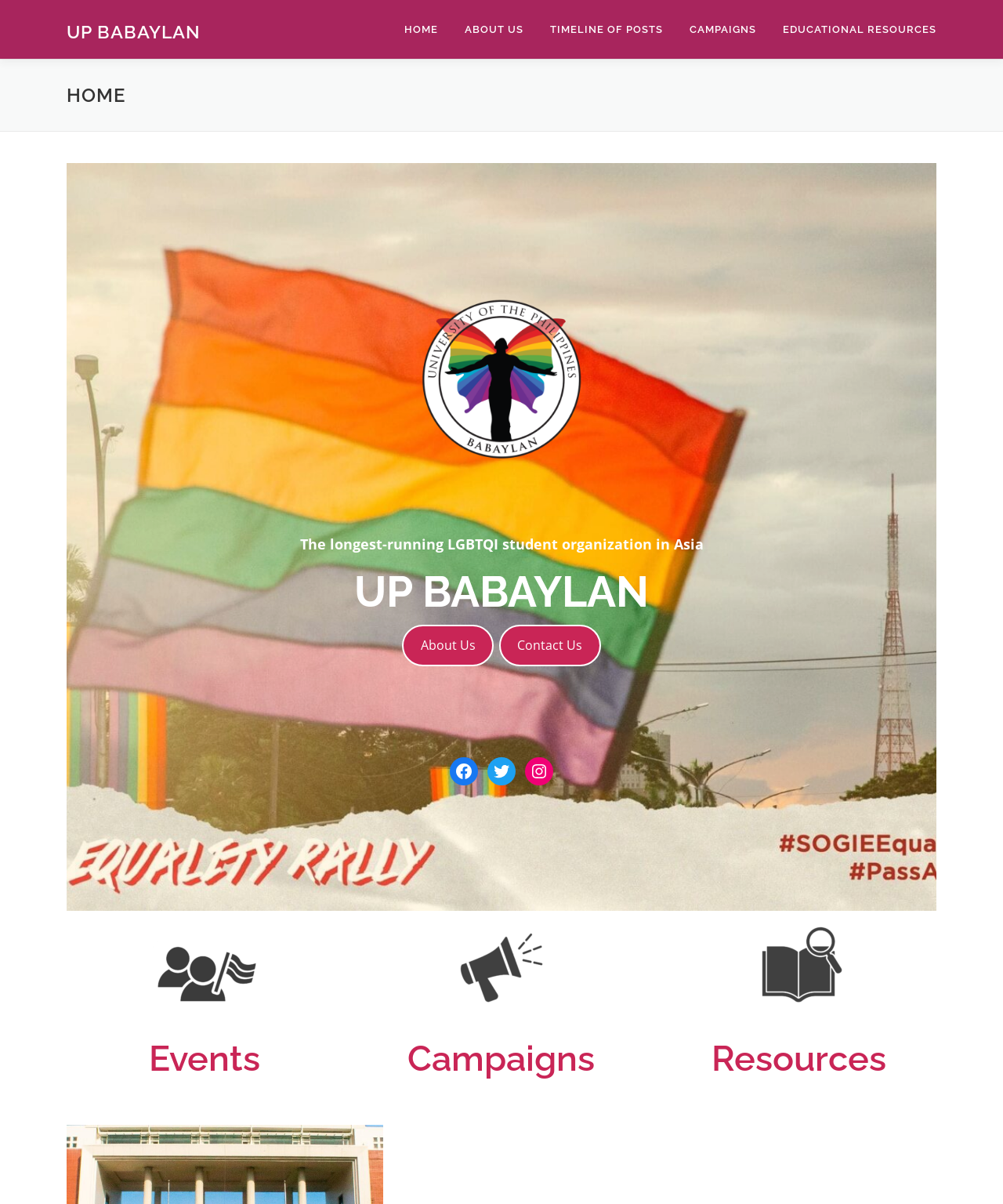Kindly determine the bounding box coordinates for the area that needs to be clicked to execute this instruction: "learn about the organization".

[0.401, 0.519, 0.492, 0.553]